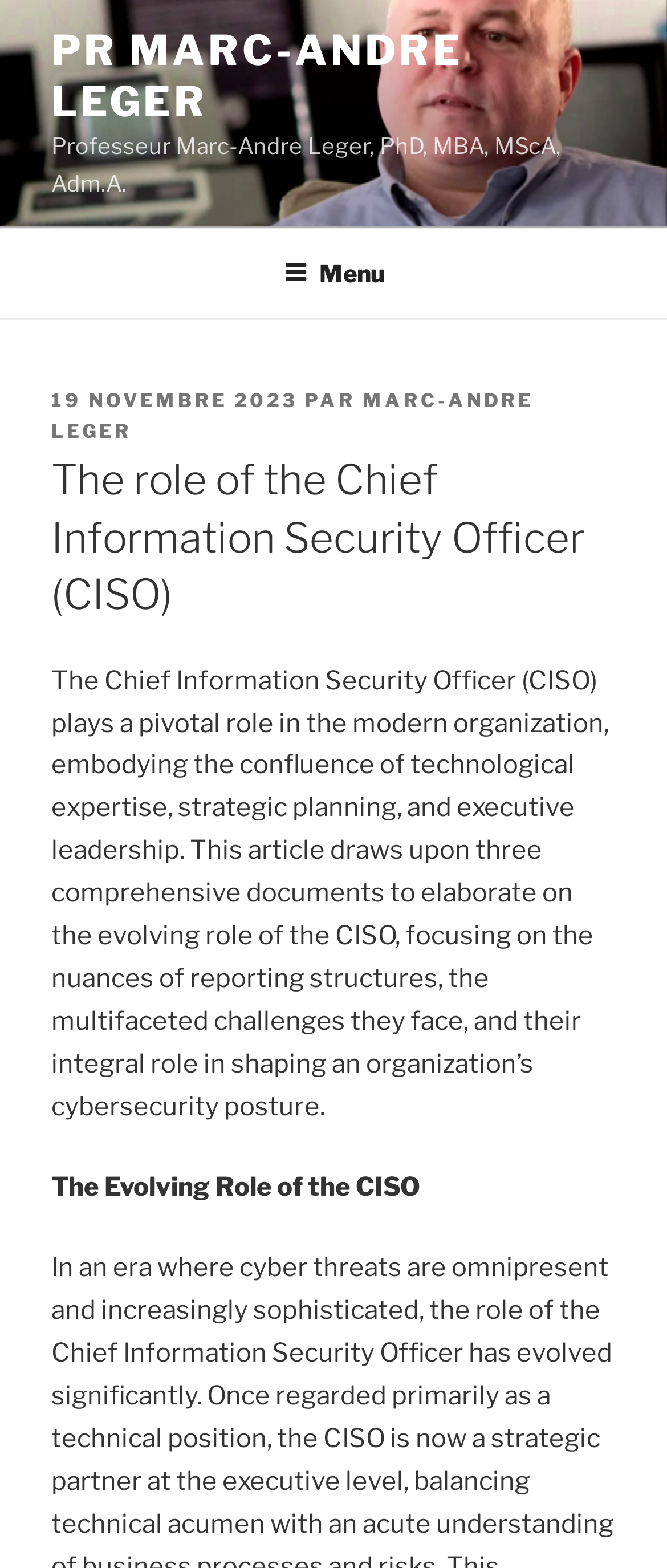Please extract the title of the webpage.

The role of the Chief Information Security Officer (CISO)